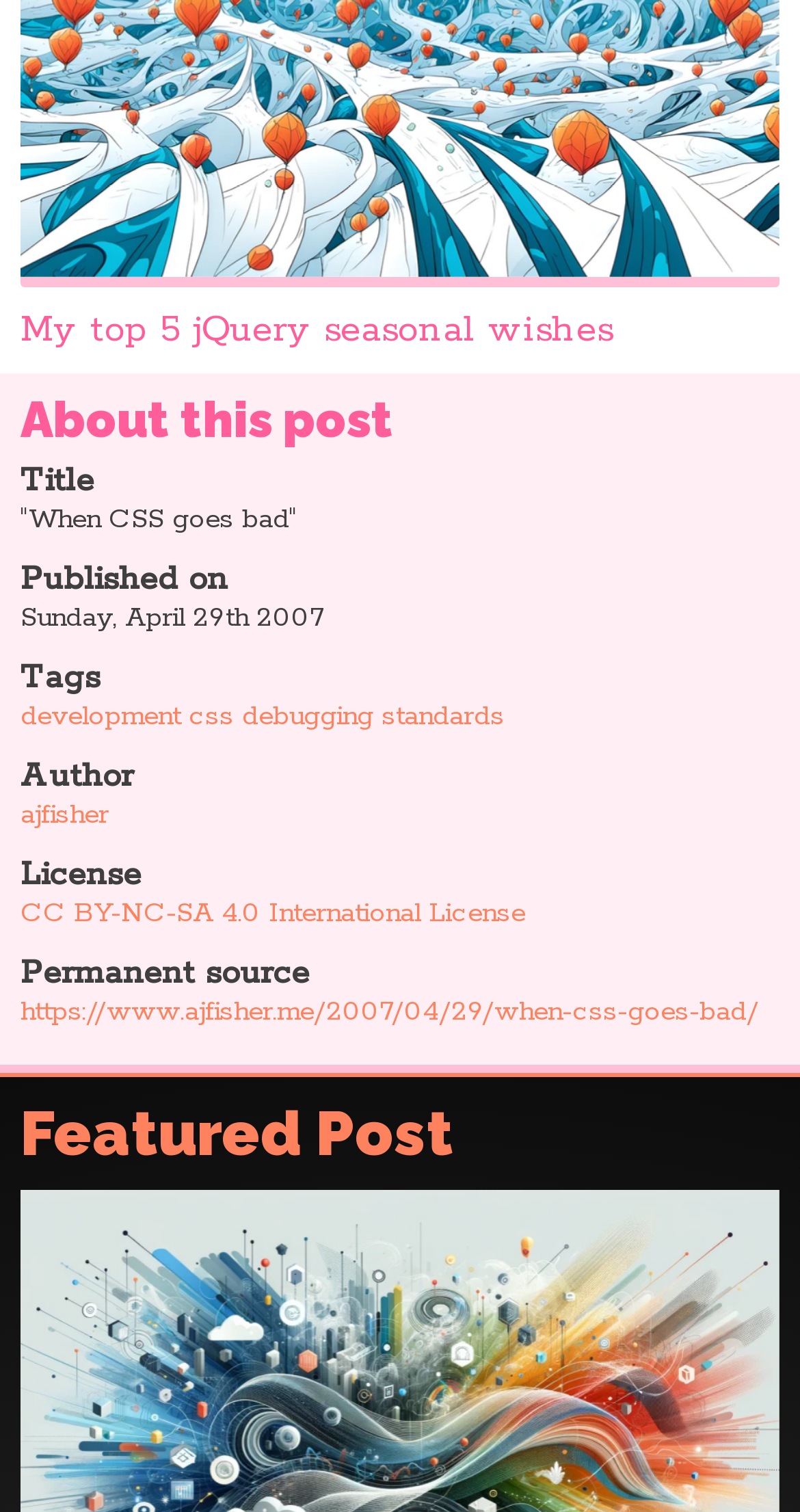Provide a one-word or short-phrase answer to the question:
What is the title of the post?

When CSS goes bad